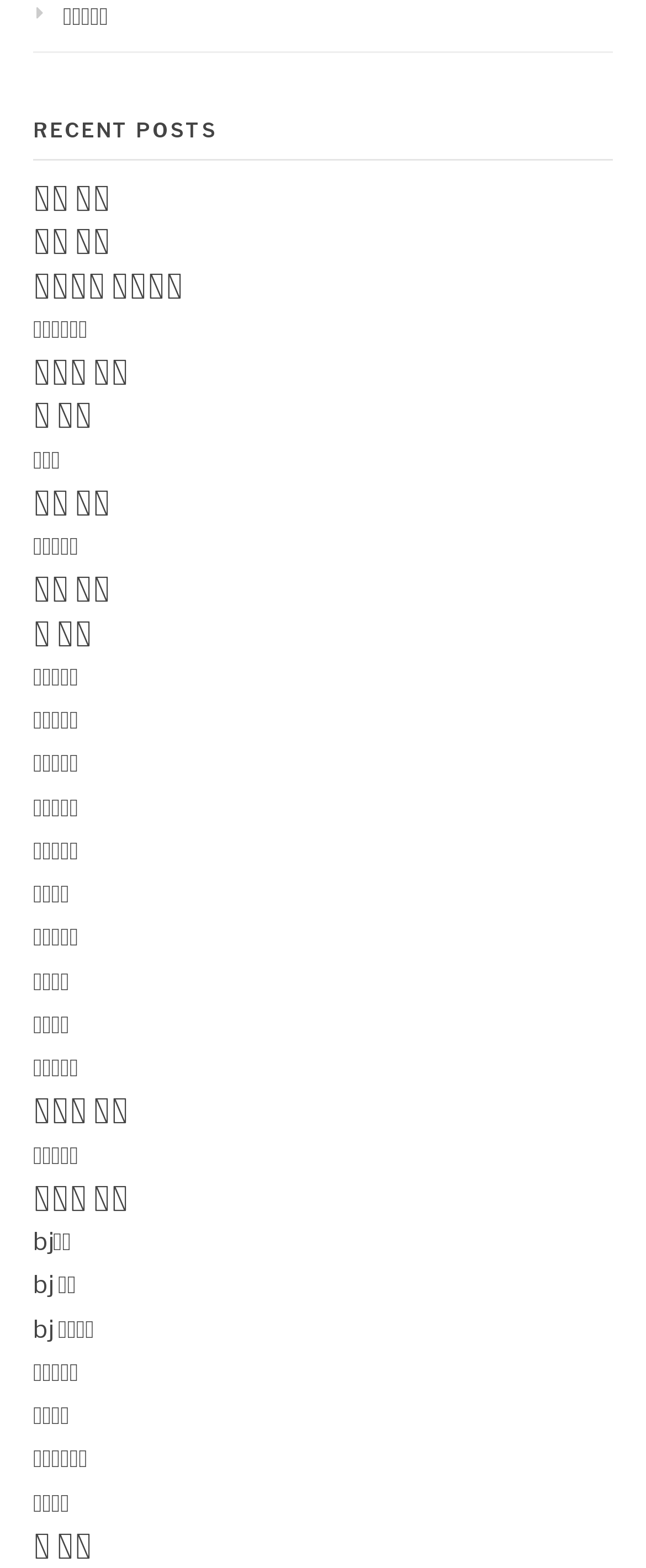Find the bounding box coordinates of the area to click in order to follow the instruction: "Check '여성알바 구인구직'".

[0.051, 0.173, 0.285, 0.192]